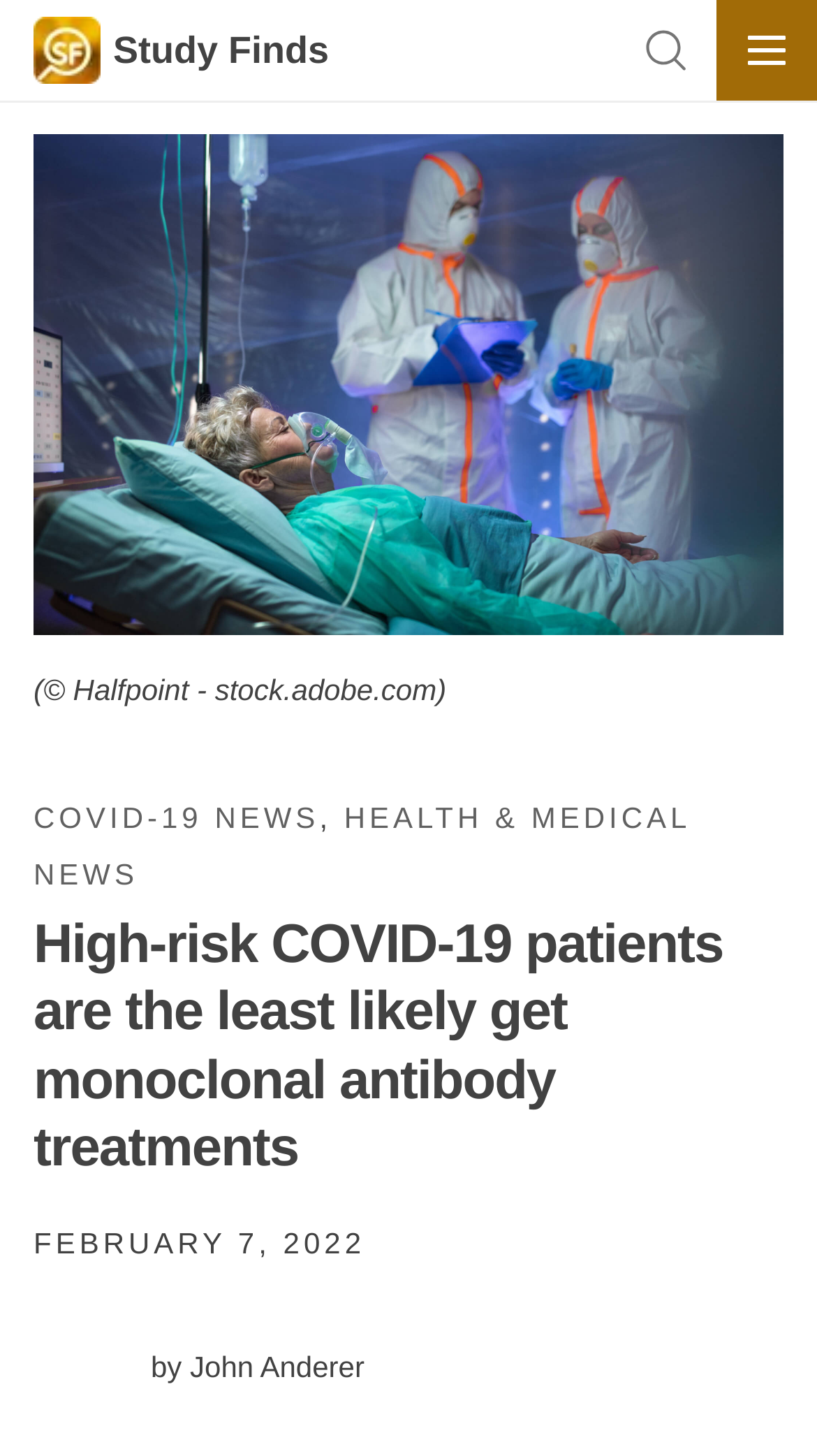Detail the various sections and features of the webpage.

The webpage appears to be a news article about COVID-19. At the top left, there is a link to "Skip to content". Next to it, on the top right, there are two buttons with no text. Below these elements, there is a large figure that takes up most of the width of the page, containing an image of a Coronavirus/COVID-19 patient in a hospital, accompanied by a figcaption with a copyright notice.

Above the image, there is a link to "Study Finds". Below the image, there are three links: "COVID-19 NEWS", a comma, and "HEALTH & MEDICAL NEWS". The main heading of the article, "High-risk COVID-19 patients are the least likely get monoclonal antibody treatments", is located below these links. The date "FEBRUARY 7, 2022" is placed at the bottom left of the article.

The article's content is not explicitly described in the accessibility tree, but based on the meta description, it likely discusses how individuals most likely to develop severe COVID-19 symptoms are the least likely to receive monoclonal antibody treatments.